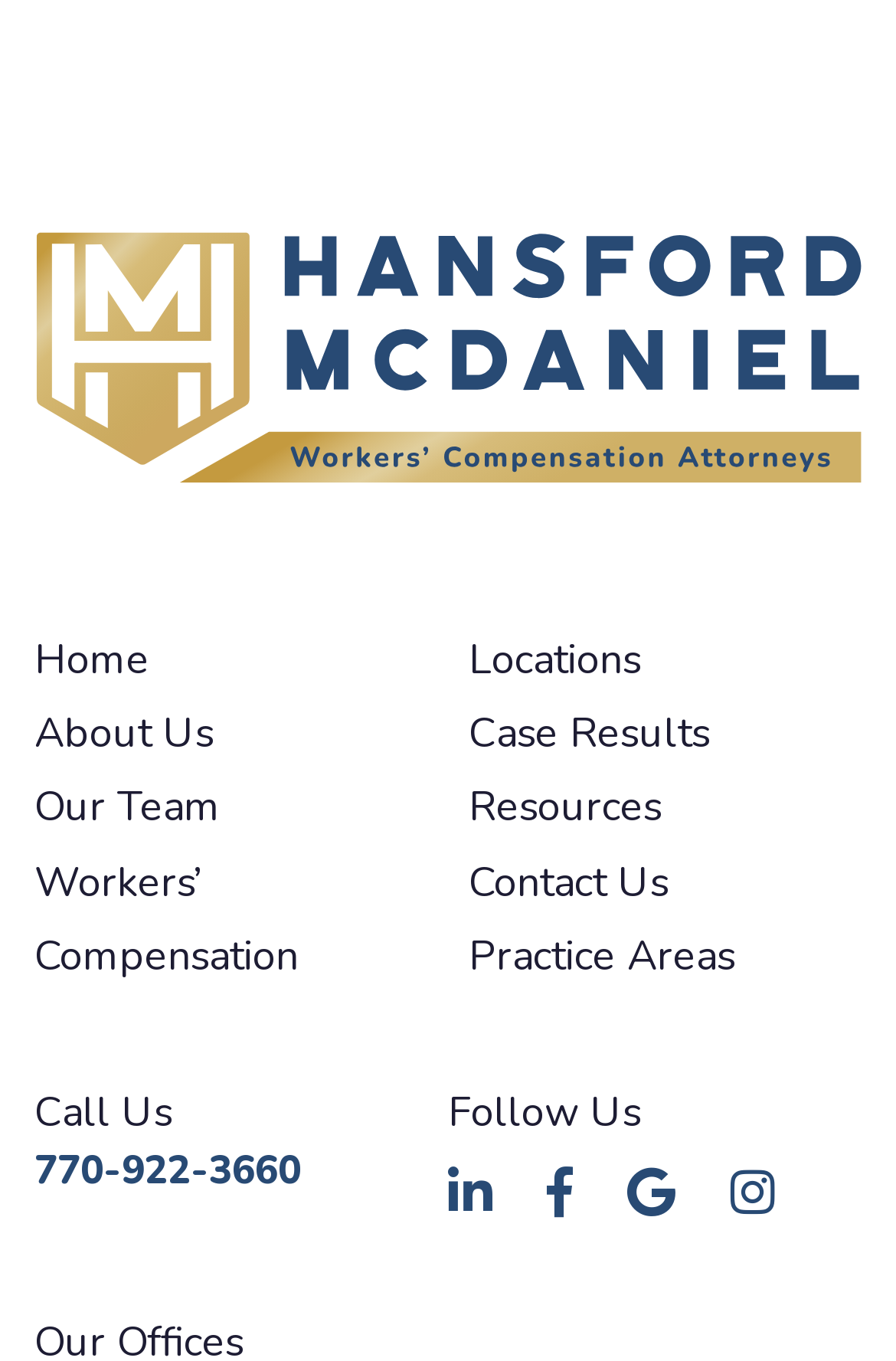What is the name of the law firm?
Look at the image and provide a short answer using one word or a phrase.

Hansford McDaniel